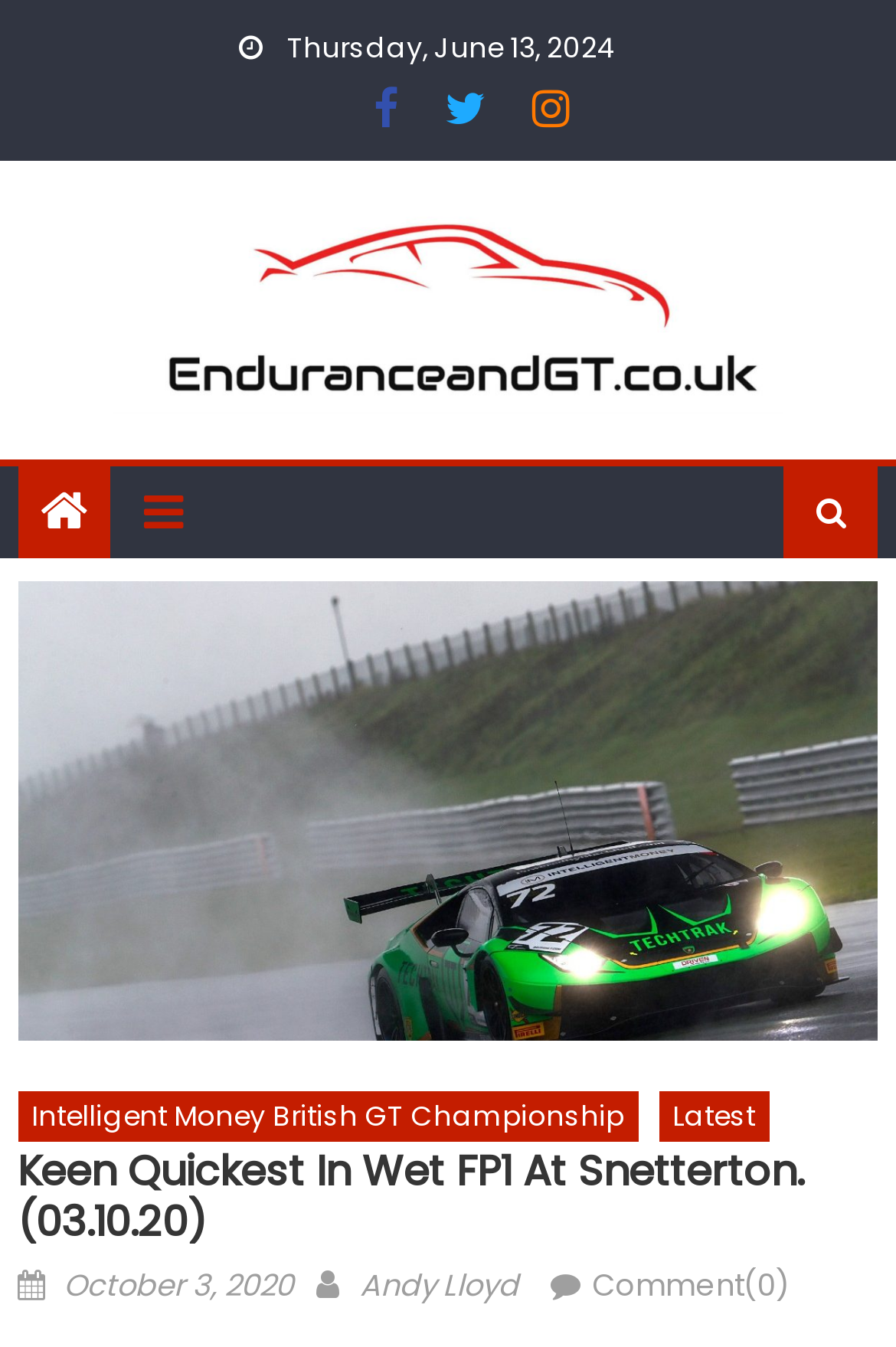From the screenshot, find the bounding box of the UI element matching this description: "alt="Endurance and GT"". Supply the bounding box coordinates in the form [left, top, right, bottom], each a float between 0 and 1.

[0.02, 0.154, 0.98, 0.307]